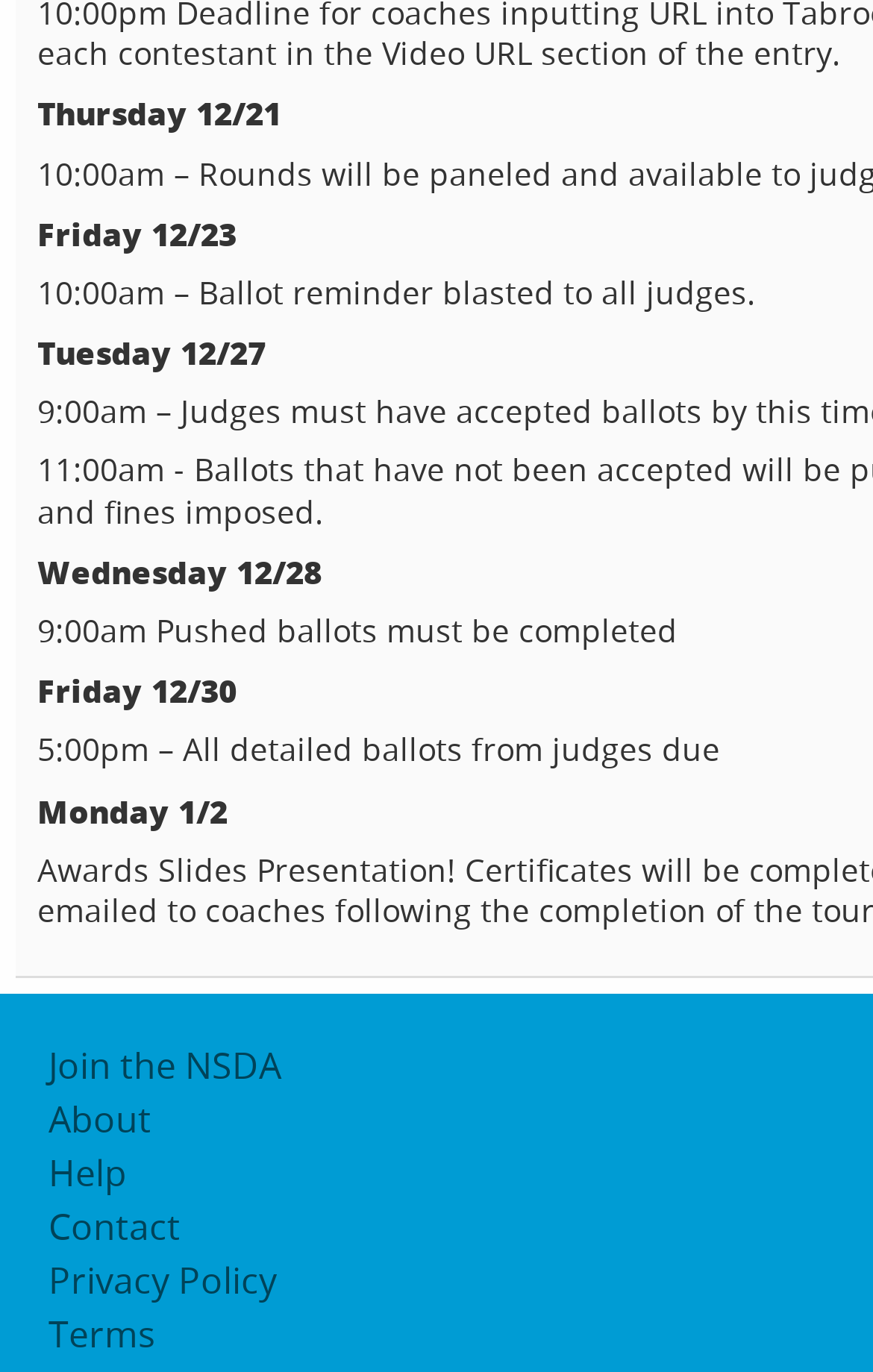Could you please study the image and provide a detailed answer to the question:
What is the deadline for judges to submit detailed ballots?

I found the answer by looking at the StaticText element that contains the text '5:00pm – All detailed ballots from judges due', which indicates the deadline for judges to submit their detailed ballots.